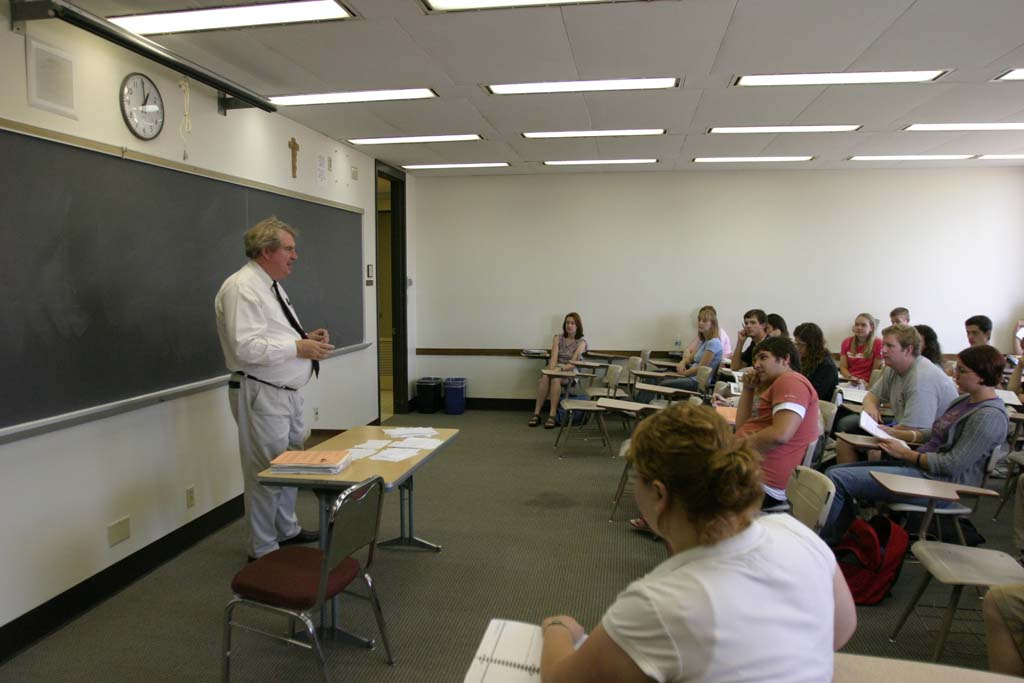What is on the wall behind the teacher?
Please provide a comprehensive and detailed answer to the question.

The clock on the wall behind the teacher serves as a subtle detail that marks the passage of time in the lesson, adding to the overall atmosphere of the classroom setting.